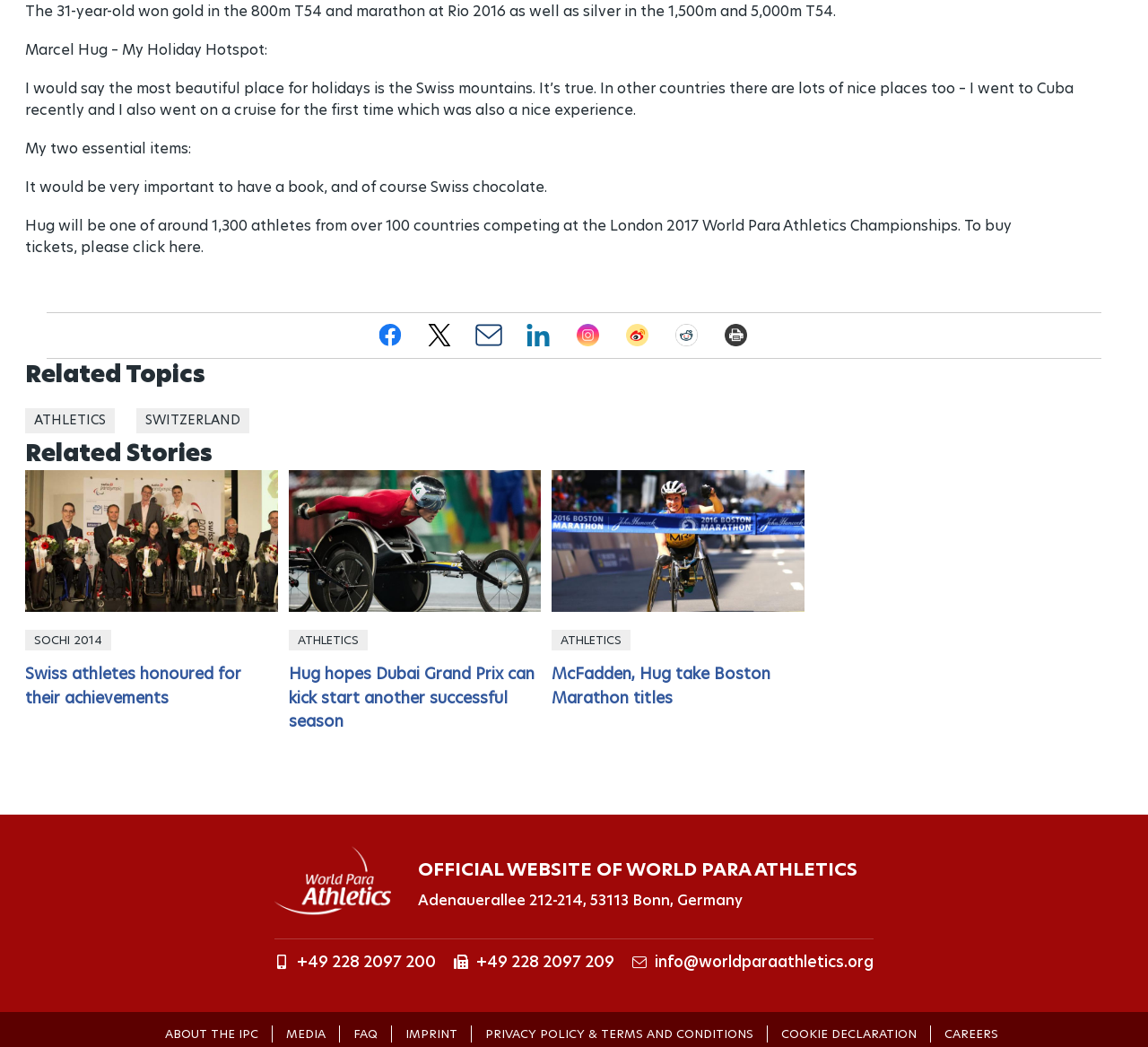Find the bounding box coordinates for the UI element that matches this description: "Imprint".

[0.353, 0.979, 0.398, 0.996]